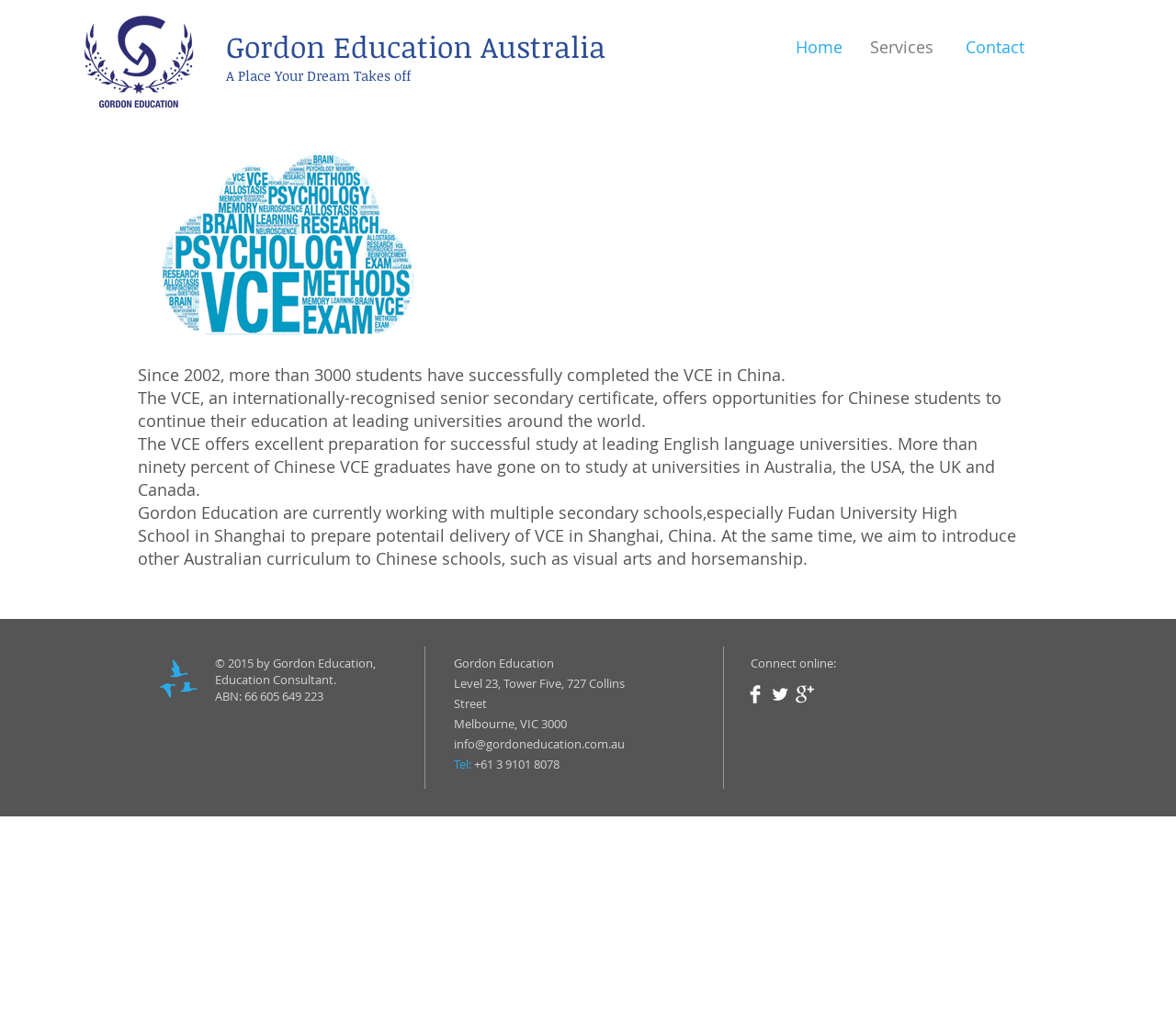Find the bounding box coordinates for the area you need to click to carry out the instruction: "Click the logo". The coordinates should be four float numbers between 0 and 1, indicated as [left, top, right, bottom].

[0.069, 0.005, 0.167, 0.119]